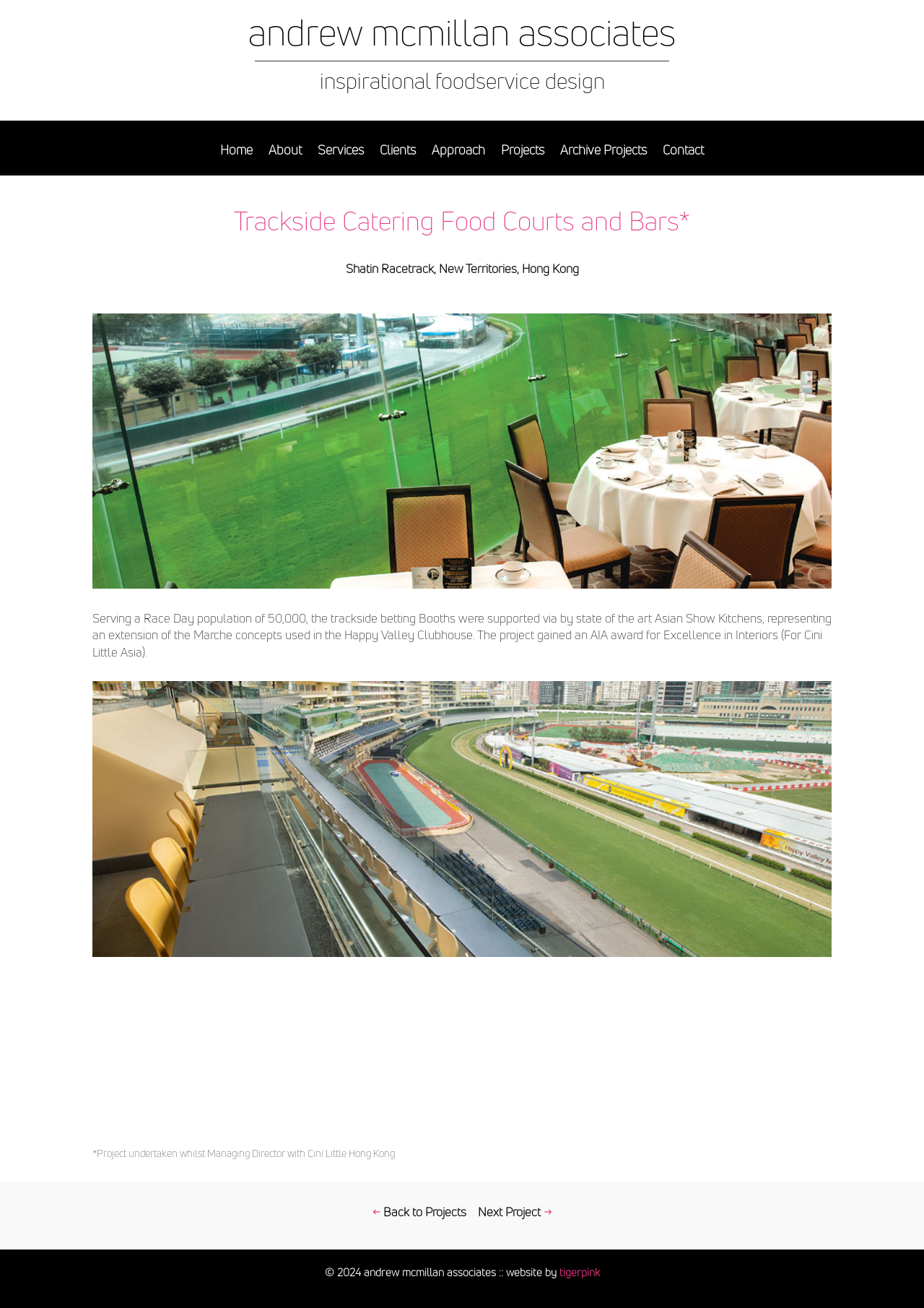Refer to the element description tigerpink and identify the corresponding bounding box in the screenshot. Format the coordinates as (top-left x, top-left y, bottom-right x, bottom-right y) with values in the range of 0 to 1.

[0.605, 0.967, 0.649, 0.979]